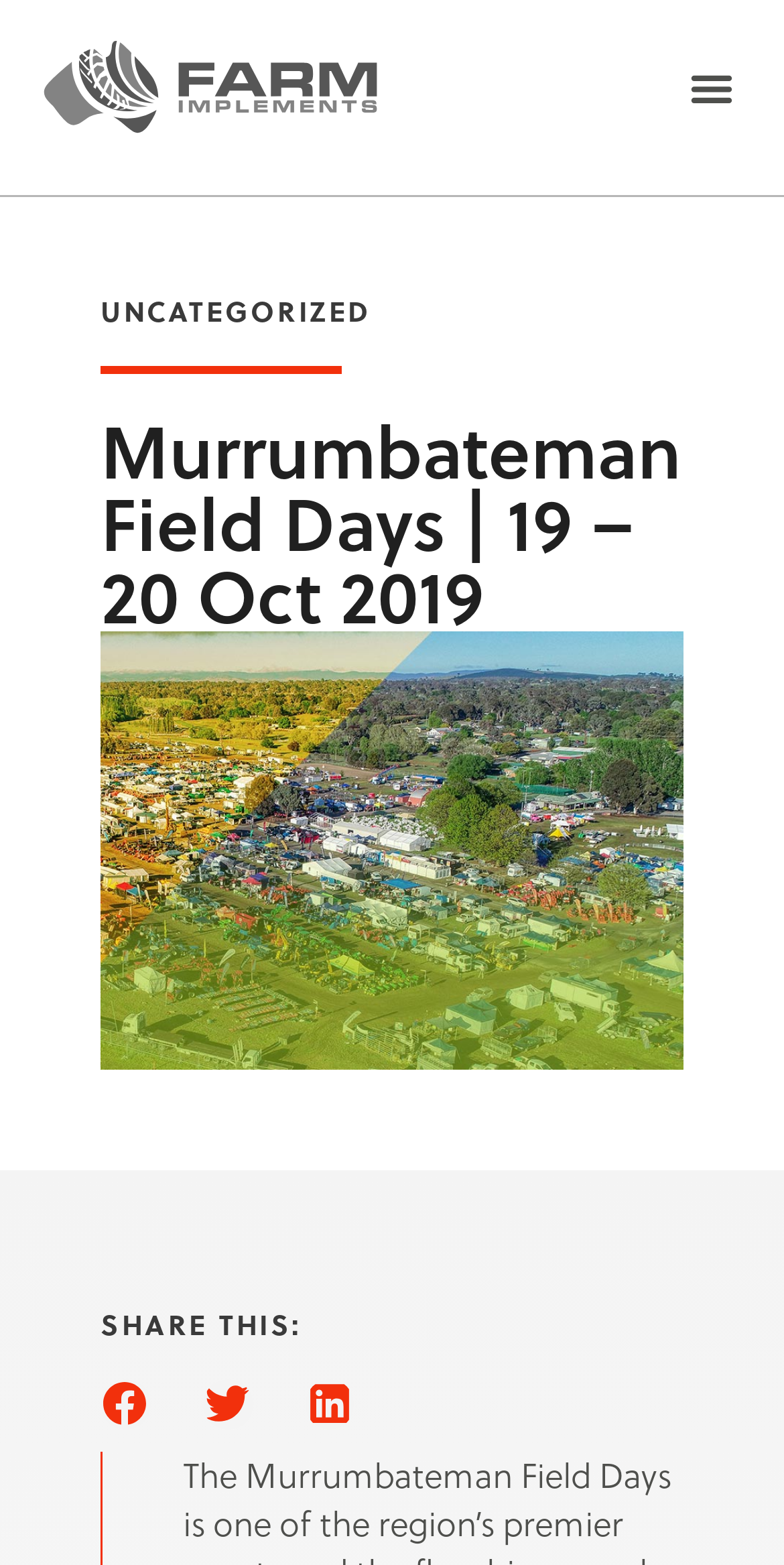Identify and generate the primary title of the webpage.

Murrumbateman Field Days | 19 – 20 Oct 2019